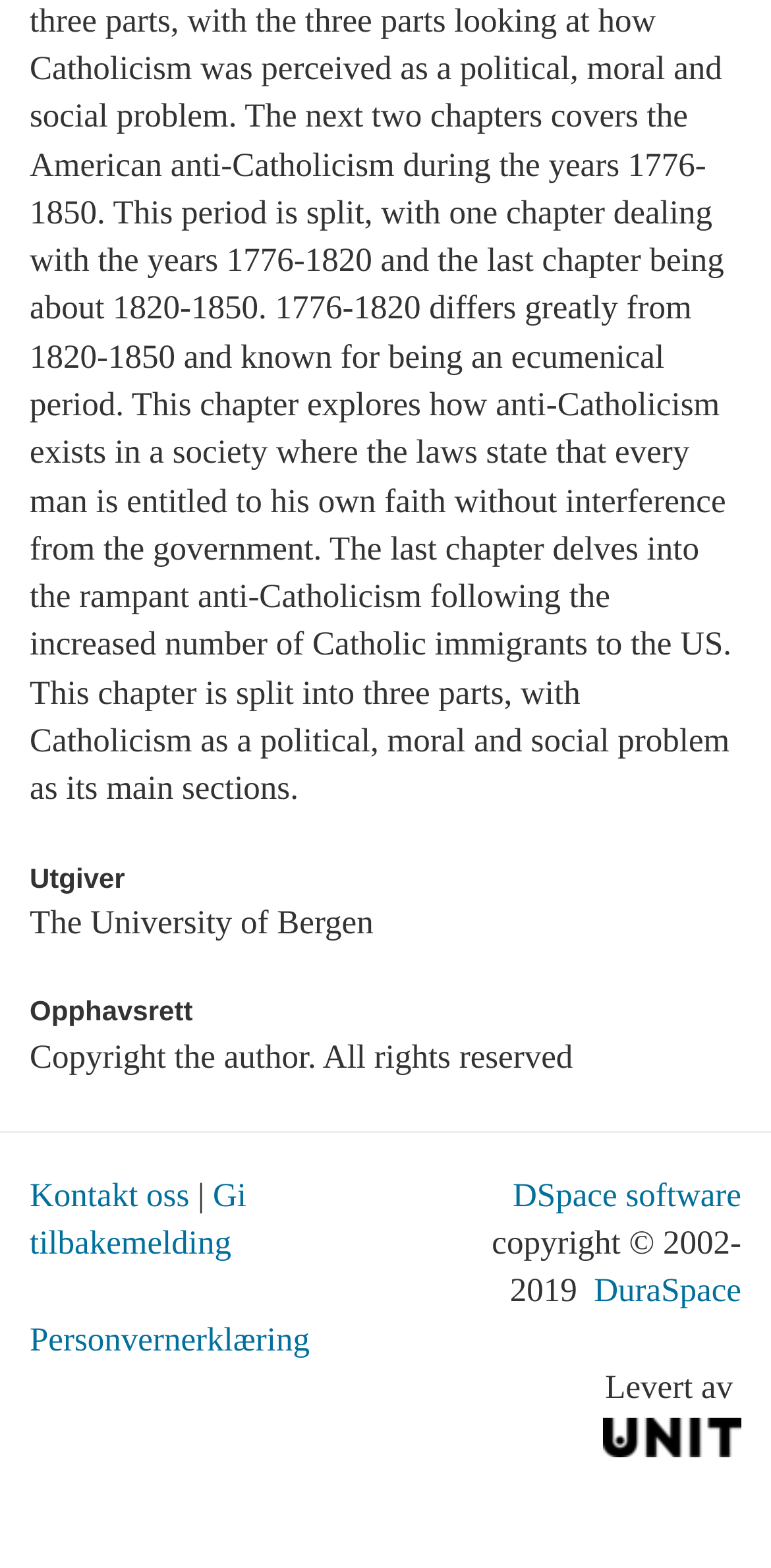Identify the bounding box coordinates for the UI element described as: "Kontakt oss". The coordinates should be provided as four floats between 0 and 1: [left, top, right, bottom].

[0.038, 0.75, 0.246, 0.774]